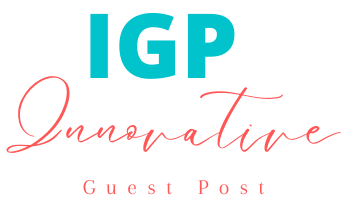What is the font style of 'Guest Post'?
Refer to the screenshot and deliver a thorough answer to the question presented.

According to the caption, 'Guest Post' is placed in a simpler font for contrast, implying that the font style of 'Guest Post' is simpler compared to the rest of the logo.